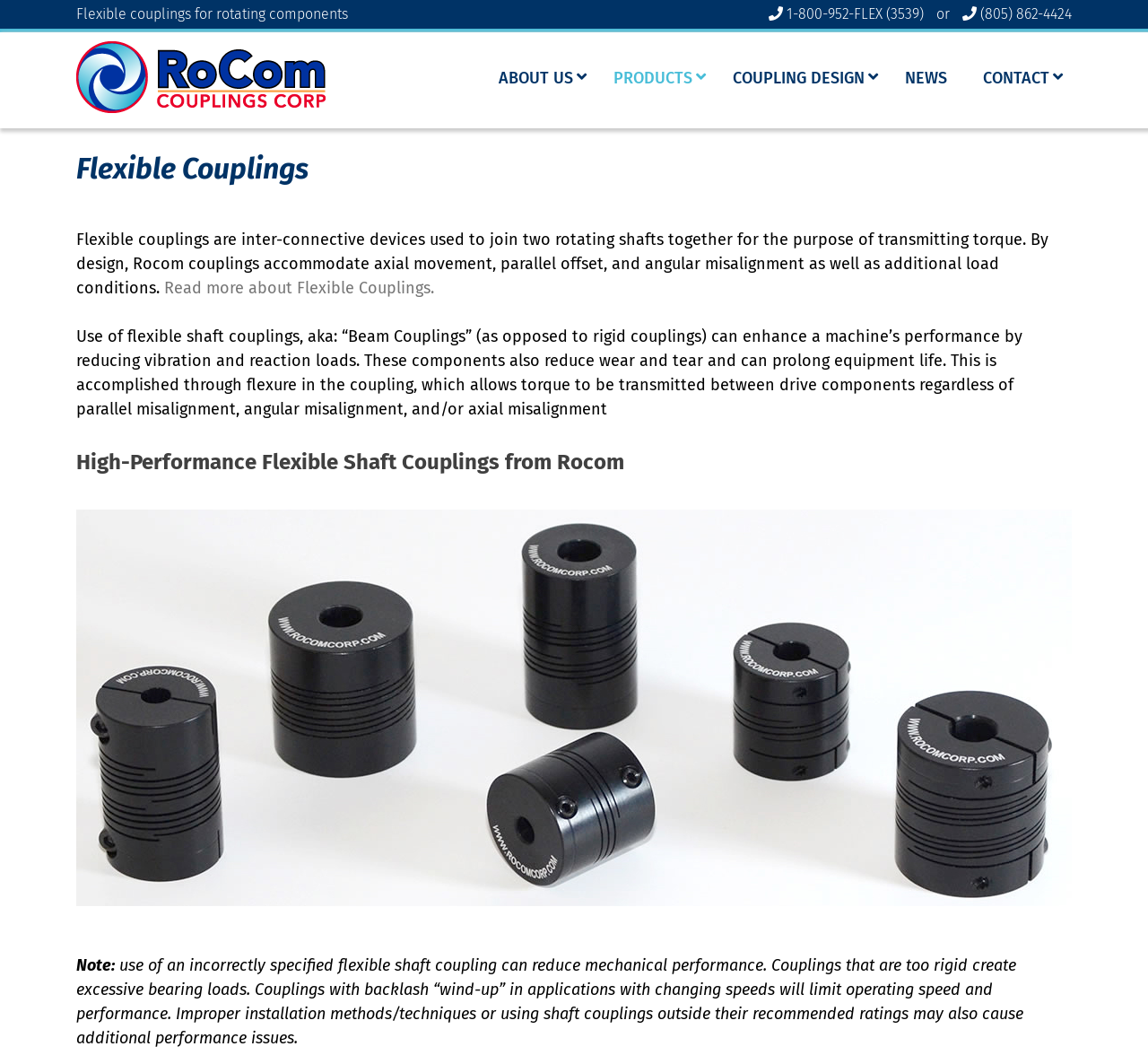Please answer the following question using a single word or phrase: 
What is the benefit of using flexible shaft couplings?

Reduce vibration and reaction loads